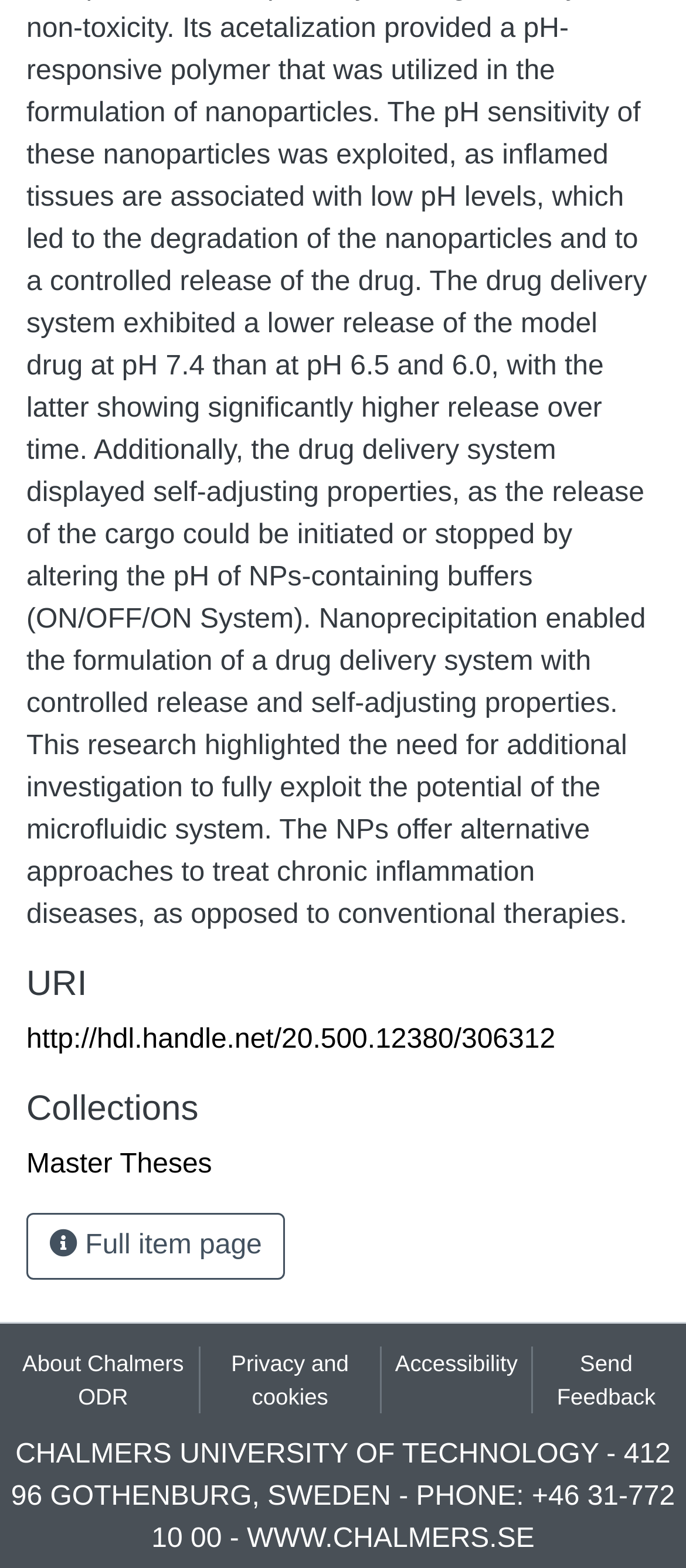Provide the bounding box coordinates of the area you need to click to execute the following instruction: "Learn about Chalmers ODR".

[0.01, 0.858, 0.29, 0.901]